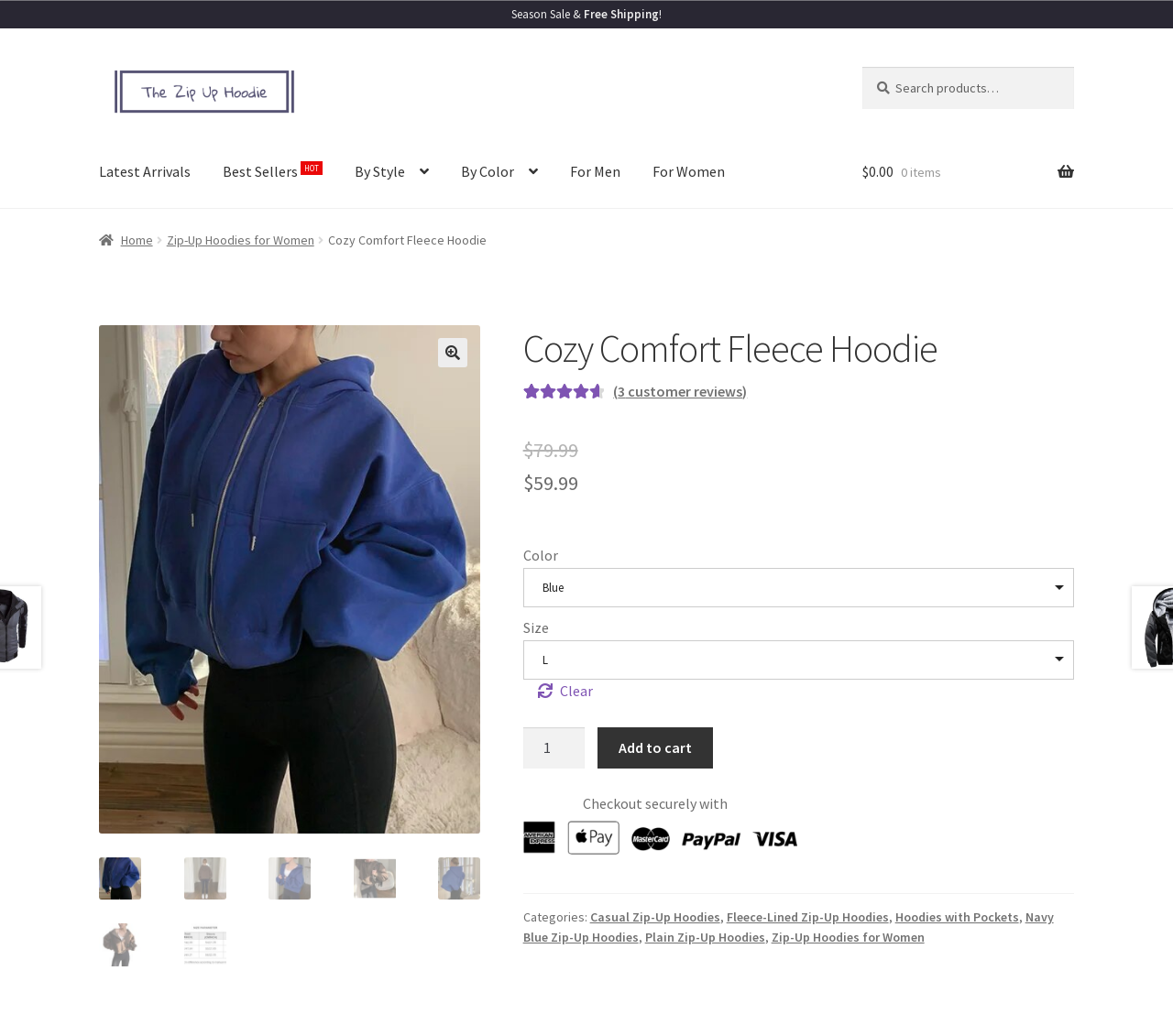Determine the bounding box coordinates in the format (top-left x, top-left y, bottom-right x, bottom-right y). Ensure all values are floating point numbers between 0 and 1. Identify the bounding box of the UI element described by: title="Fleece-Cotton-New-In-Hoodies-Sweatshirt-Casual-Zip-Up-Hoodie-Long-Sleeve-Hooded-Shirt-Korean-Harajuku-1"

[0.41, 0.314, 0.735, 0.682]